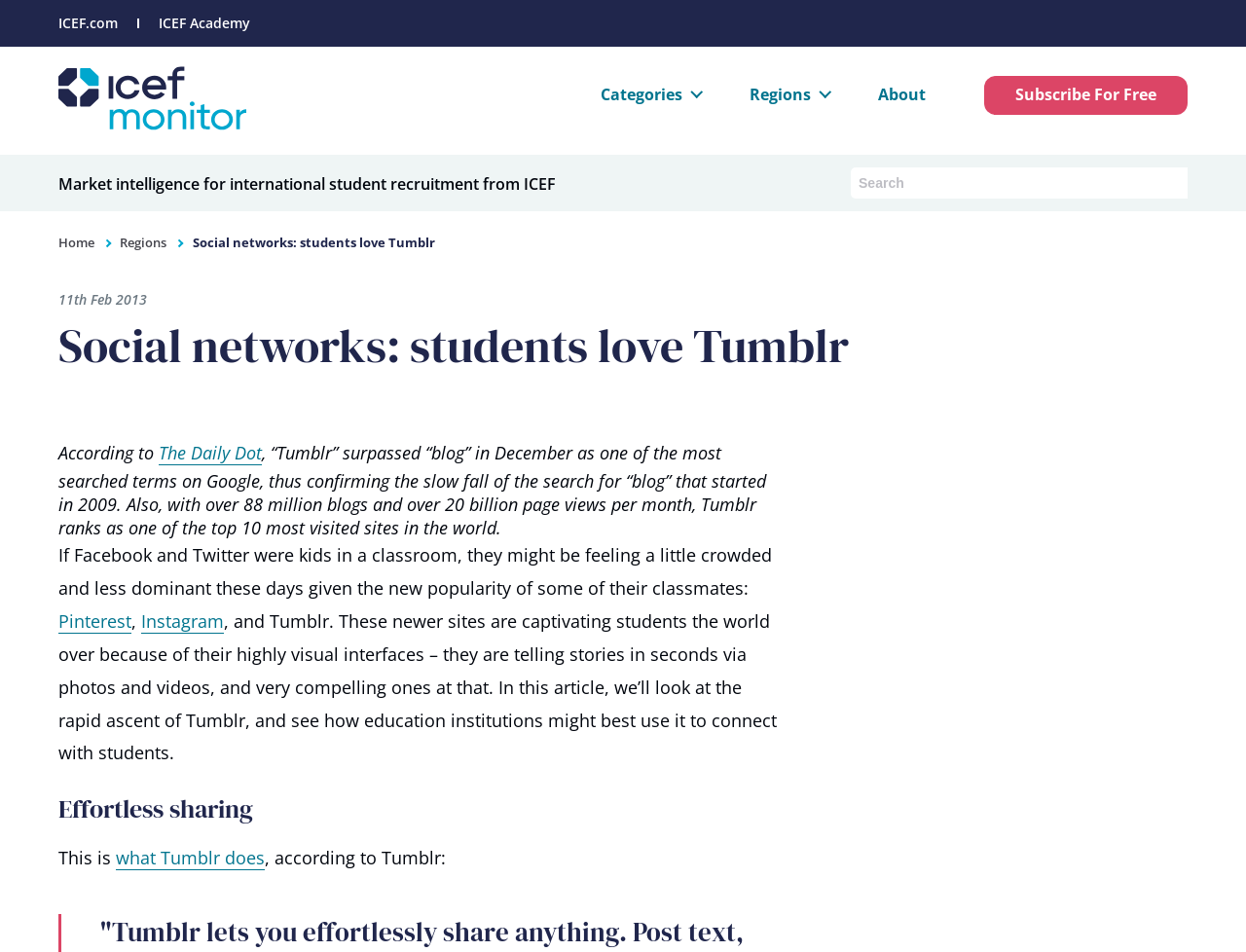What is the name of the website?
Examine the screenshot and reply with a single word or phrase.

ICEF Monitor